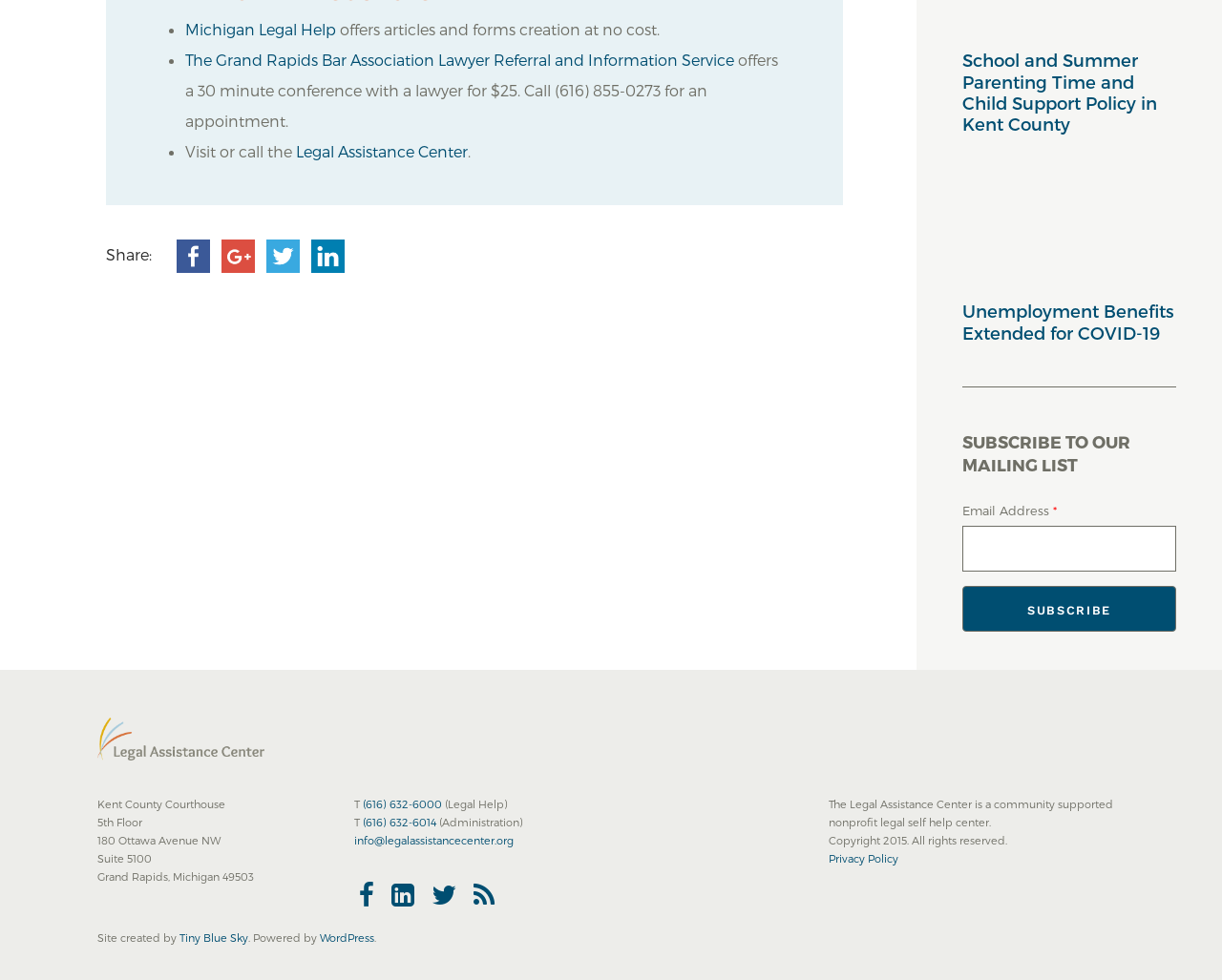What is the phone number for the Legal Assistance Center?
Please answer the question with a single word or phrase, referencing the image.

(616) 632-6000